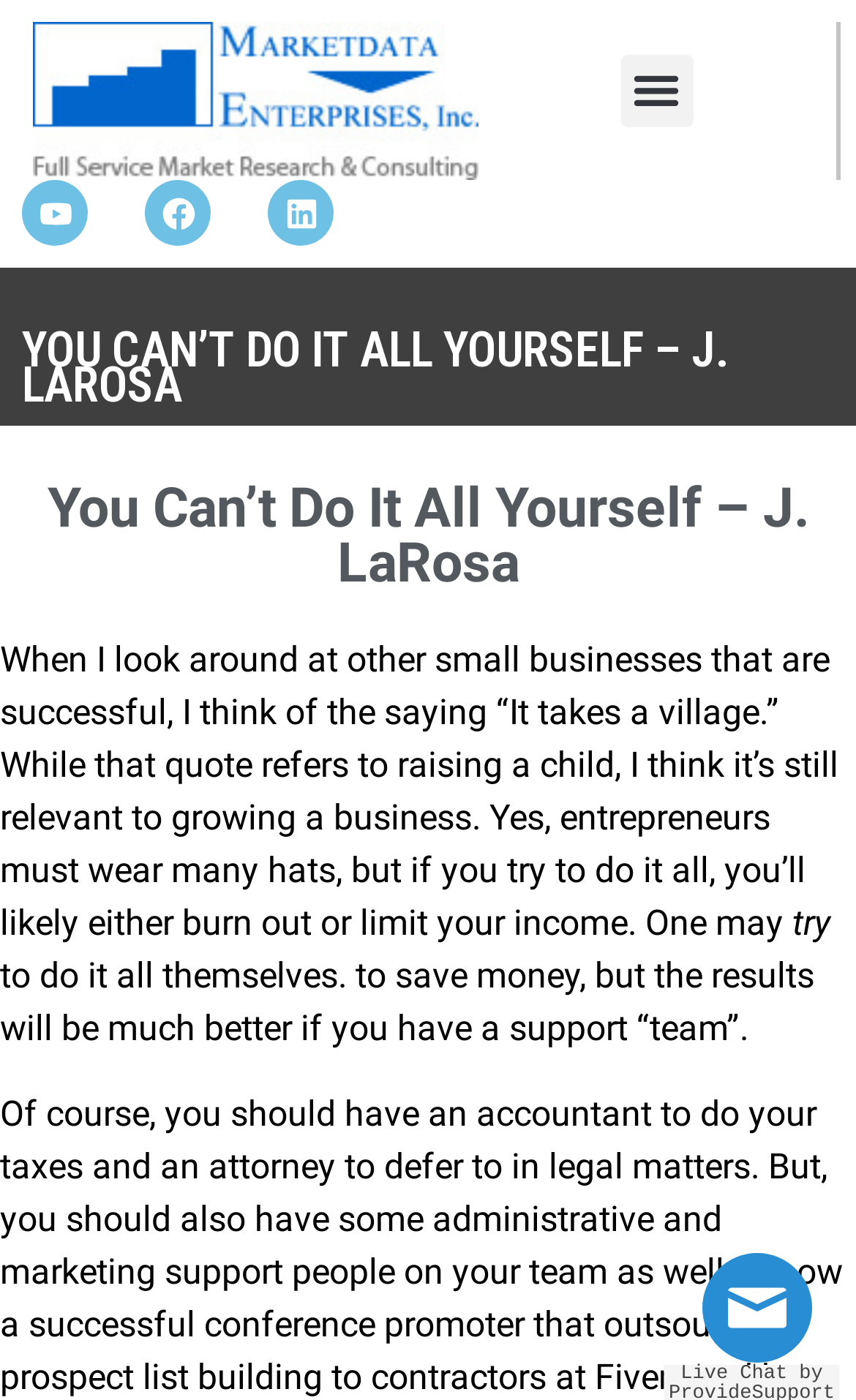Please answer the following question using a single word or phrase: 
What is the main topic of the webpage?

Growing a business